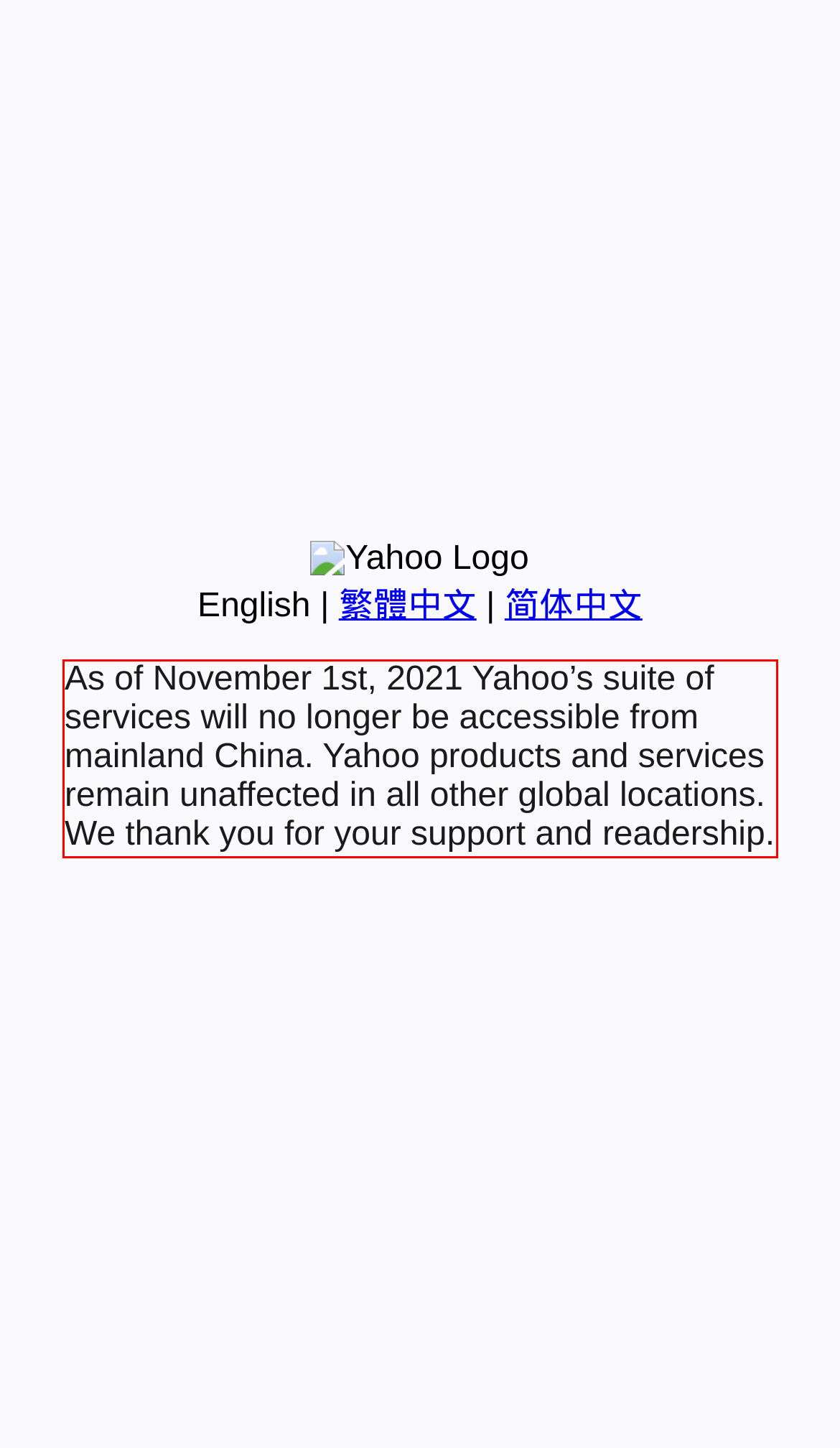Given a screenshot of a webpage with a red bounding box, extract the text content from the UI element inside the red bounding box.

As of November 1st, 2021 Yahoo’s suite of services will no longer be accessible from mainland China. Yahoo products and services remain unaffected in all other global locations. We thank you for your support and readership.